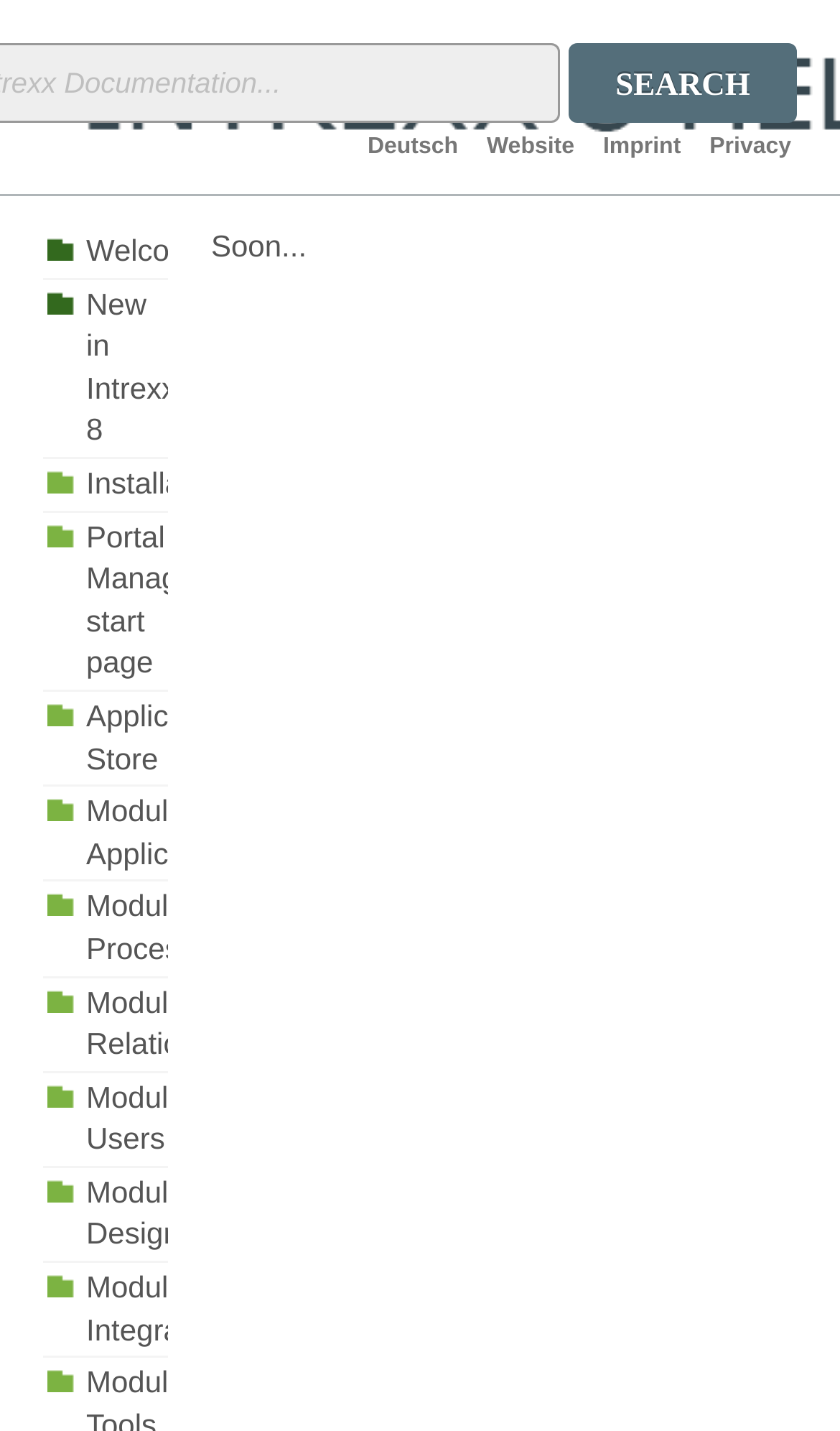Please find the bounding box coordinates (top-left x, top-left y, bottom-right x, bottom-right y) in the screenshot for the UI element described as follows: YouTube

None